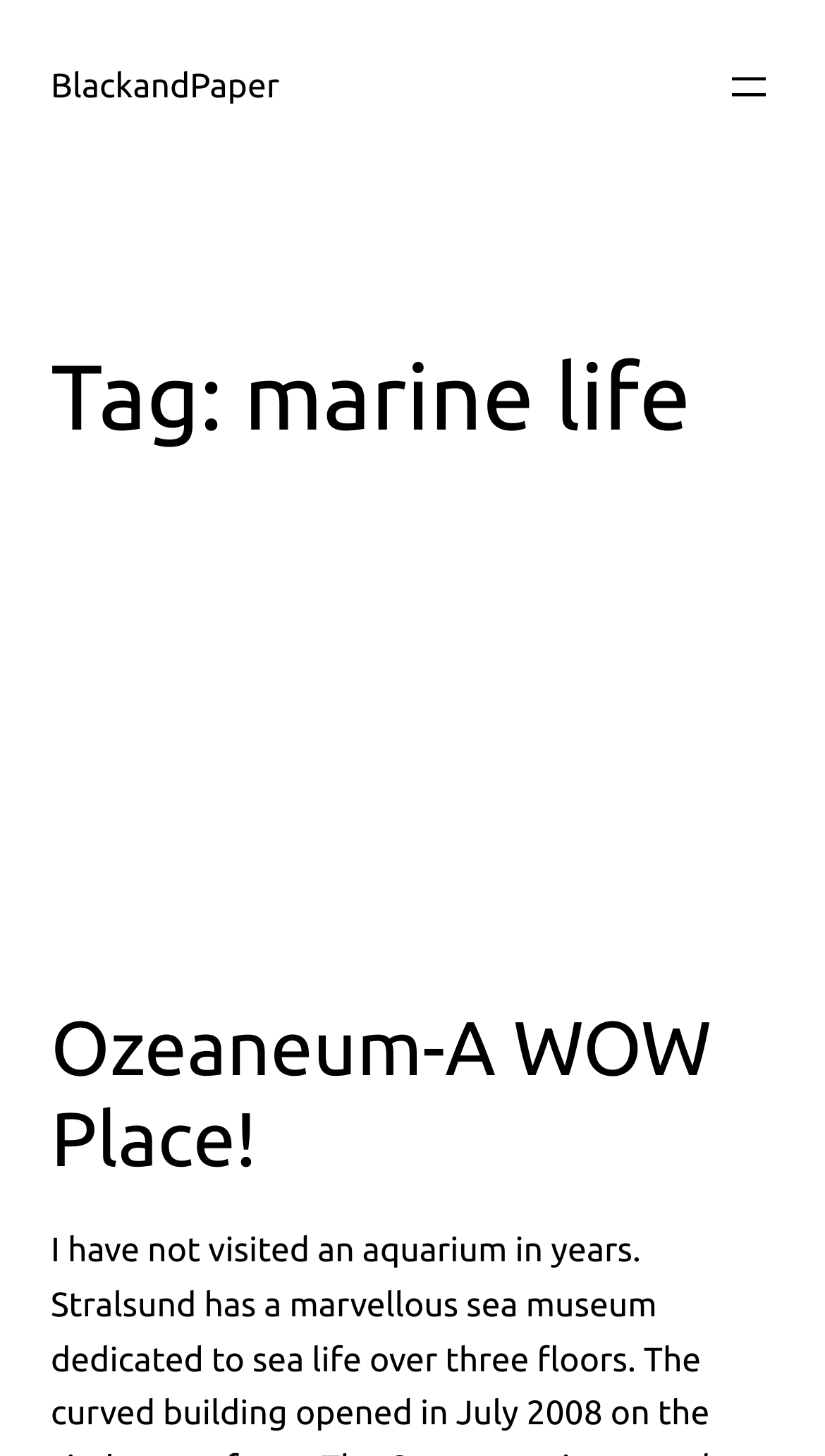Determine the bounding box of the UI element mentioned here: "alt="Volleyball NRG"". The coordinates must be in the format [left, top, right, bottom] with values ranging from 0 to 1.

None